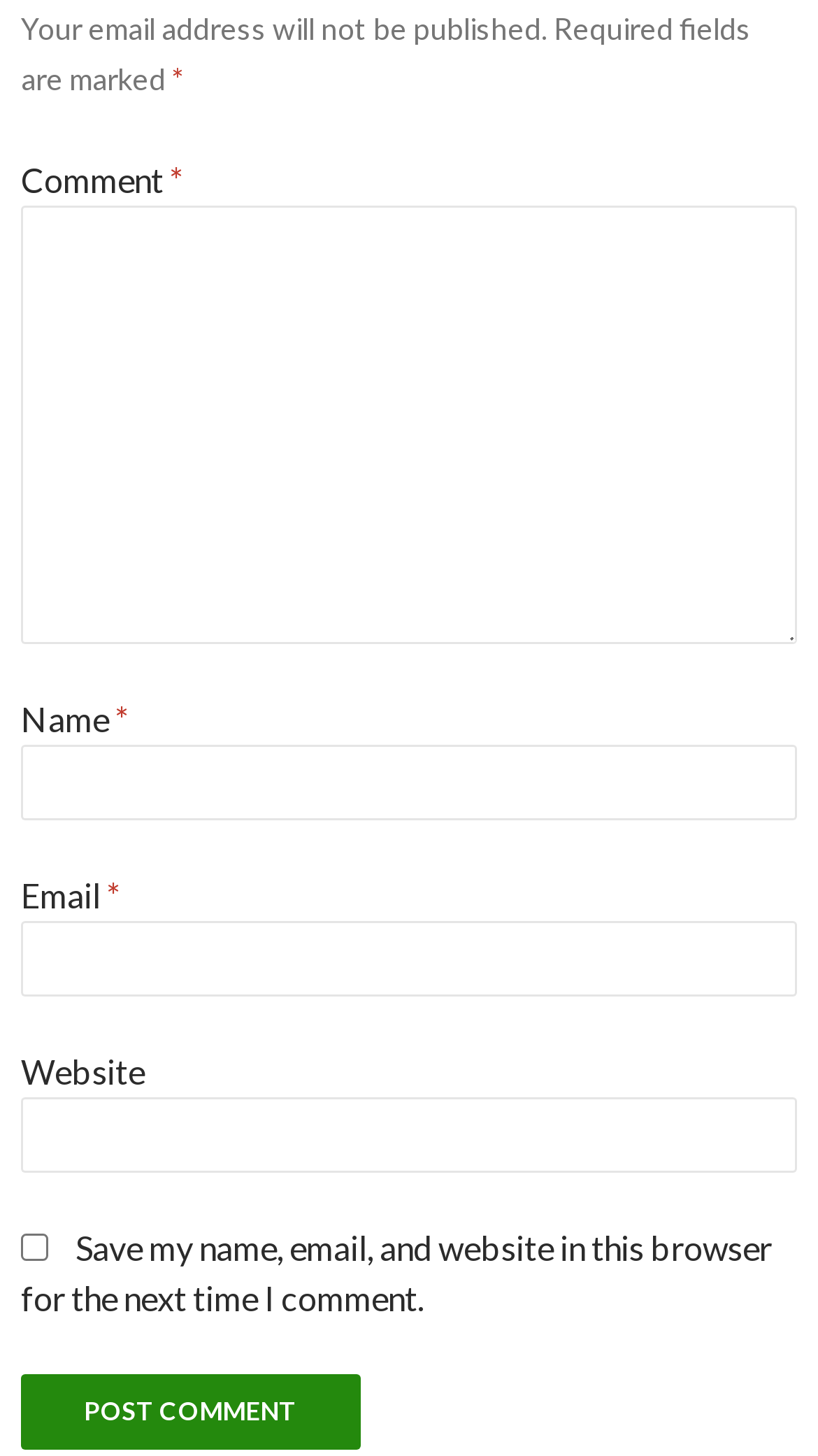Determine the bounding box coordinates (top-left x, top-left y, bottom-right x, bottom-right y) of the UI element described in the following text: parent_node: Email * aria-describedby="email-notes" name="email"

[0.026, 0.633, 0.974, 0.684]